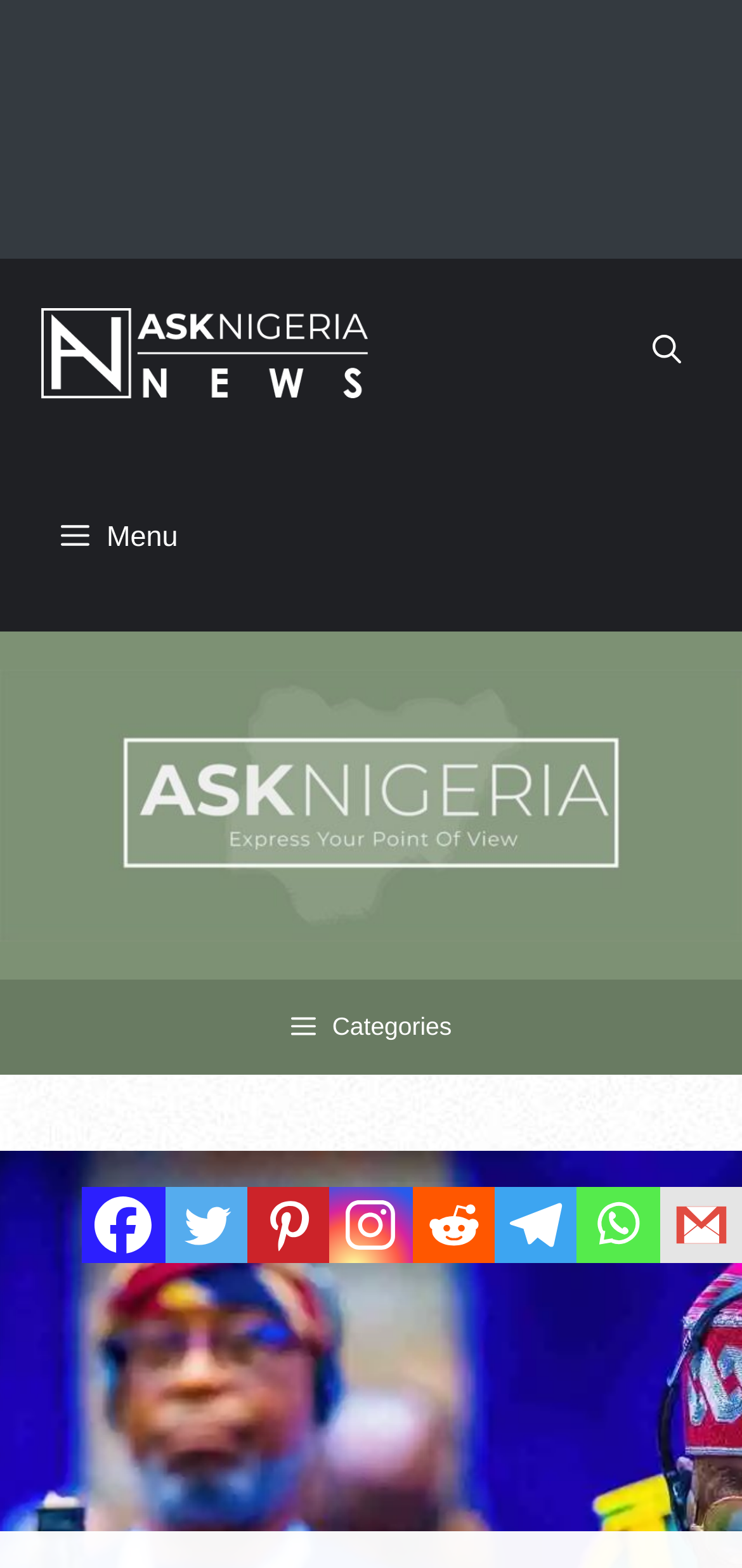Bounding box coordinates are specified in the format (top-left x, top-left y, bottom-right x, bottom-right y). All values are floating point numbers bounded between 0 and 1. Please provide the bounding box coordinate of the region this sentence describes: Menu

[0.0, 0.284, 0.291, 0.403]